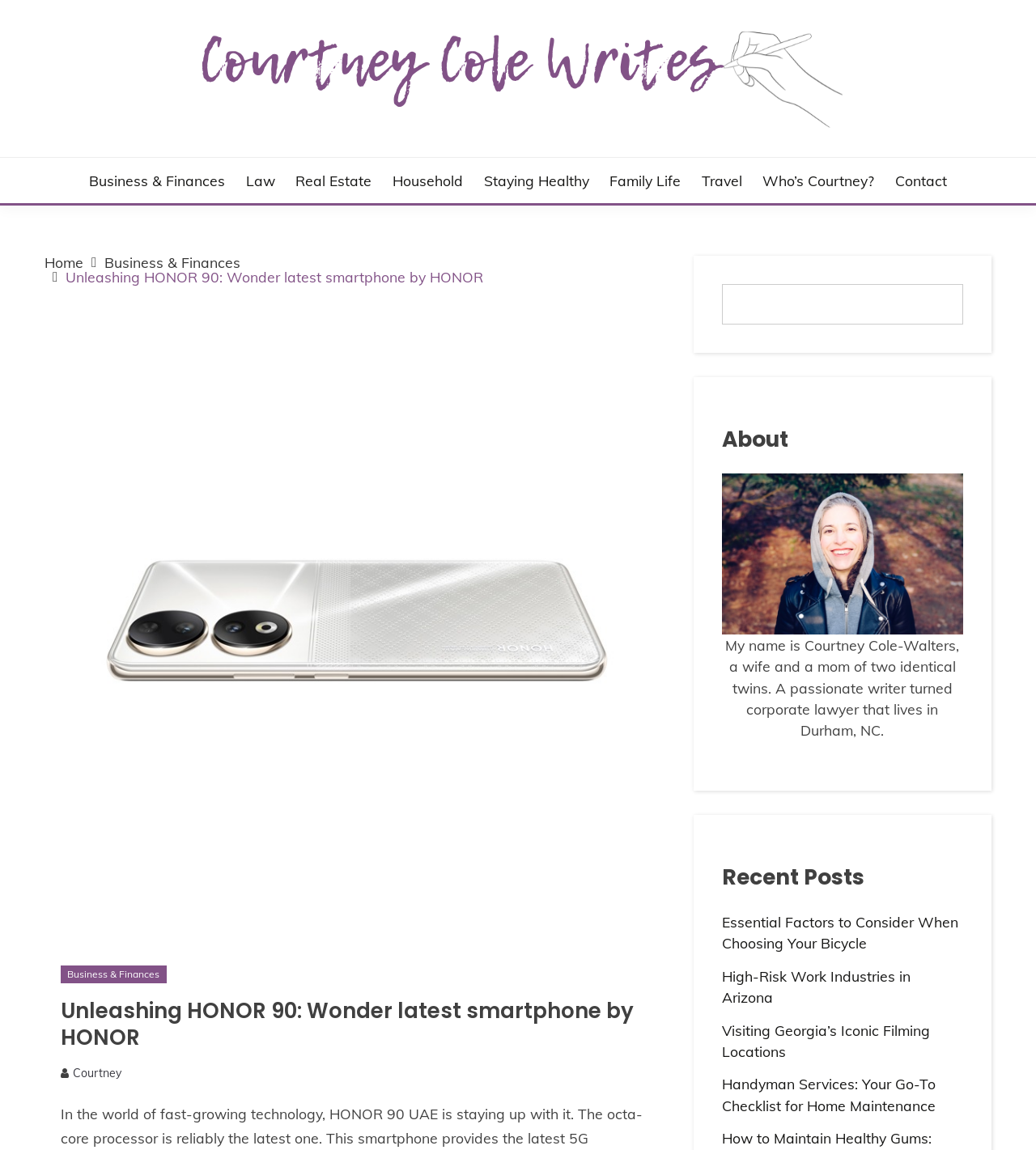Generate a thorough description of the webpage.

This webpage is a blog post titled "Unleashing HONOR 90: Wonder latest smartphone by HONOR" written by Courtney Cole Writes. At the top left corner, there is a logo image and a link to "Courtney Cole Writes". Below the logo, there are several links to different categories, including "Business & Finances", "Law", "Real Estate", "Household", "Staying Healthy", "Family Life", "Travel", "Who’s Courtney?", and "Contact".

On the top right corner, there is a navigation section with breadcrumbs, showing the current page's location in the website's hierarchy. Below the navigation section, there is a large figure or image that takes up most of the width of the page.

The main content of the page starts with a heading that repeats the title of the blog post. Below the heading, there is a paragraph of text that describes the HONOR 90 smartphone, mentioning its octa-core processor and its ability to keep up with fast-growing technology.

On the right side of the page, there is a search box and a section titled "About" that provides a brief bio of the author, Courtney Cole-Walters. Below the "About" section, there is a list of recent posts, including links to articles on various topics such as bicycles, high-risk work industries, filming locations, and home maintenance.

At the very bottom of the page, there is a link with a icon, likely a social media link.